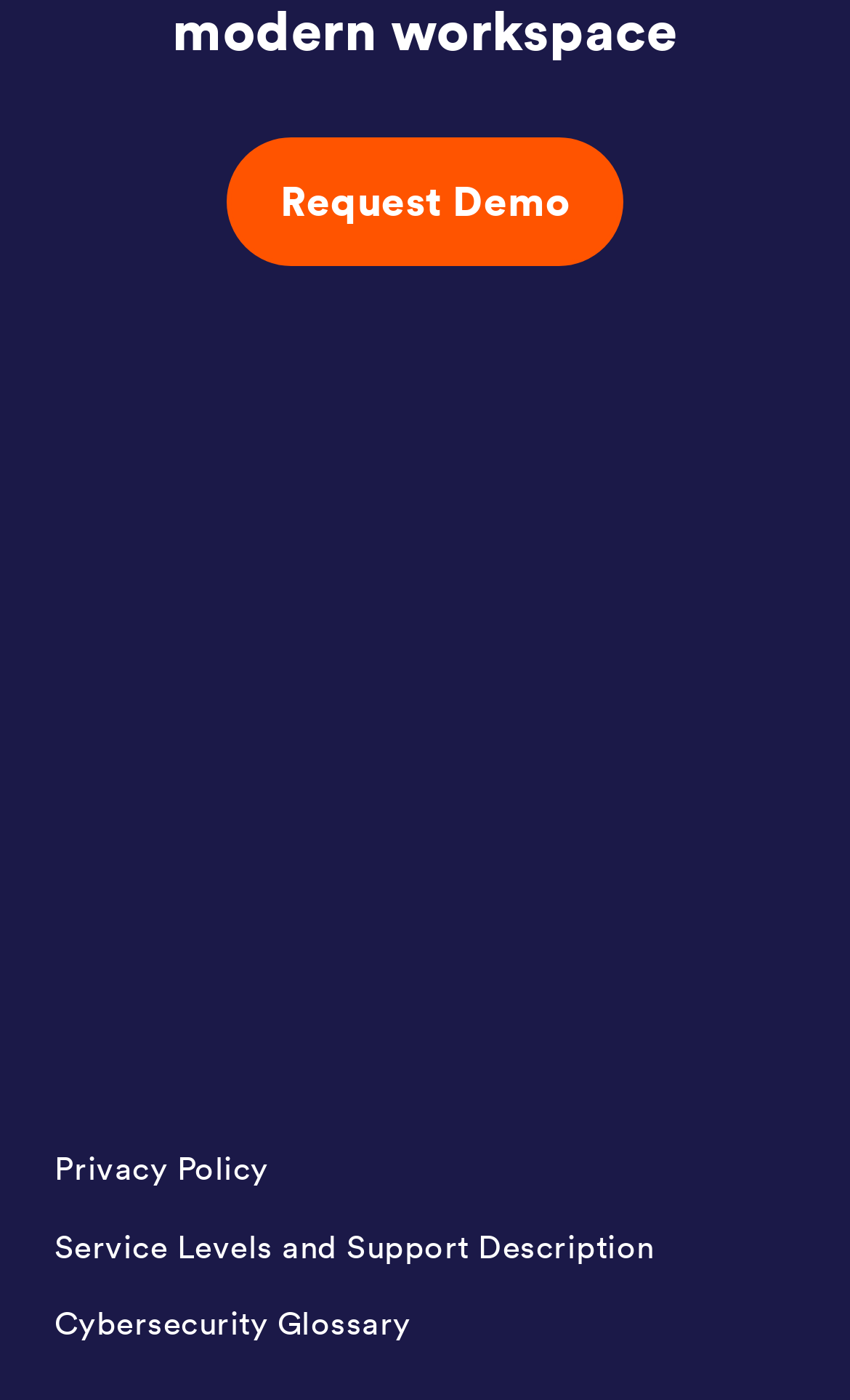What is the purpose of the link 'Privacy Policy'?
Answer the question in as much detail as possible.

Based on the common convention of website design, I inferred that the link 'Privacy Policy' is intended to provide users with information about the website's privacy policies and practices.